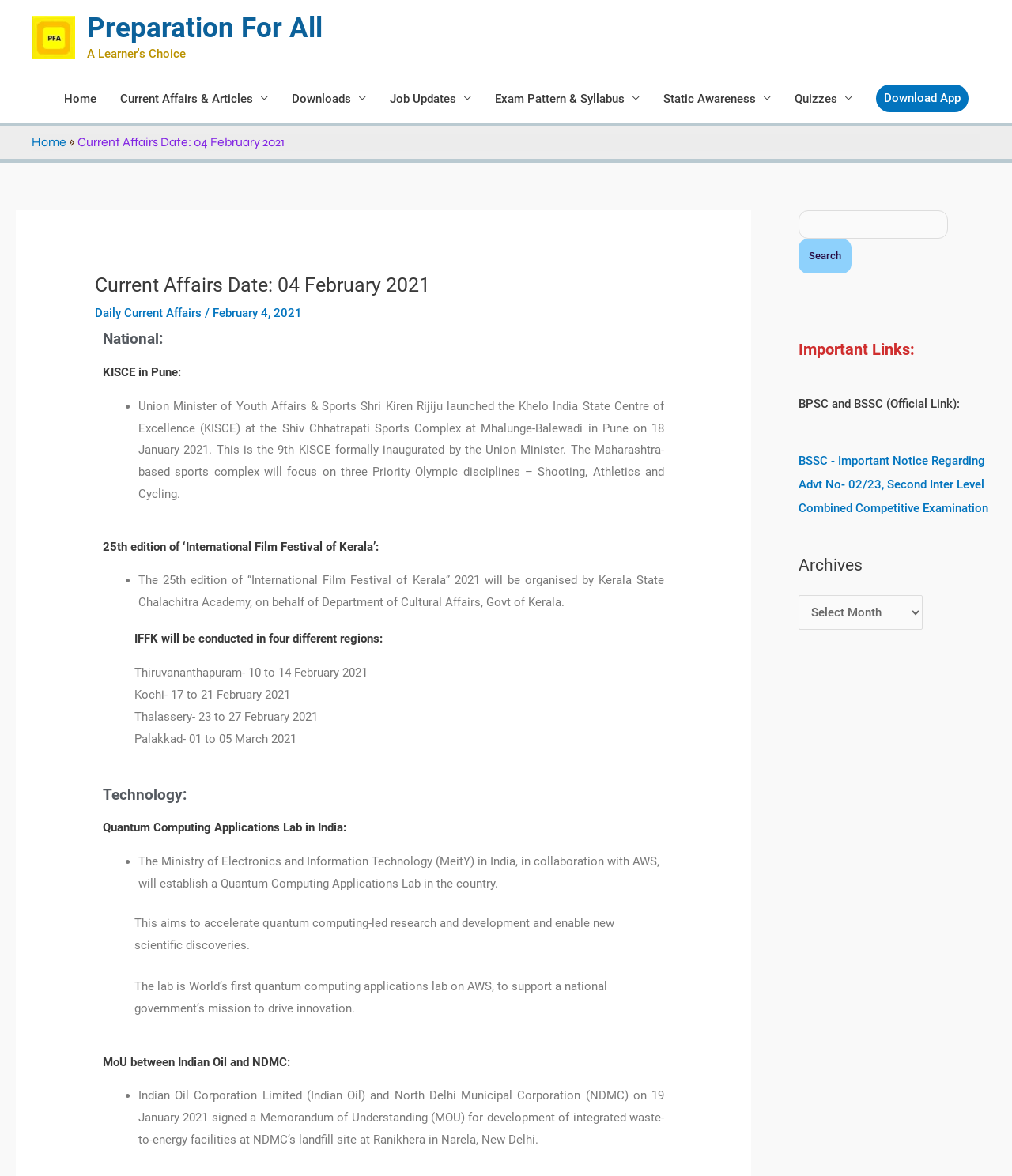Please provide the bounding box coordinates for the element that needs to be clicked to perform the instruction: "Go to 'Current Affairs & Articles'". The coordinates must consist of four float numbers between 0 and 1, formatted as [left, top, right, bottom].

[0.107, 0.064, 0.277, 0.104]